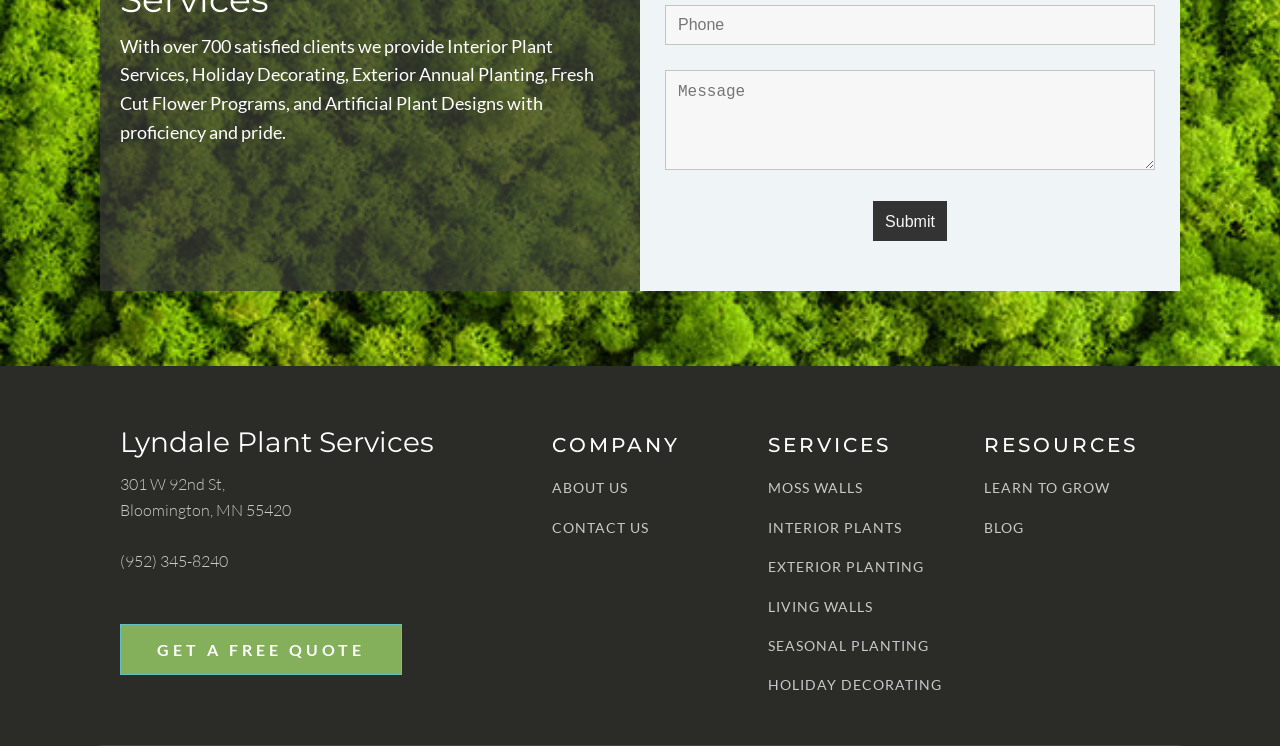Specify the bounding box coordinates of the area that needs to be clicked to achieve the following instruction: "get a free quote".

[0.094, 0.836, 0.314, 0.905]